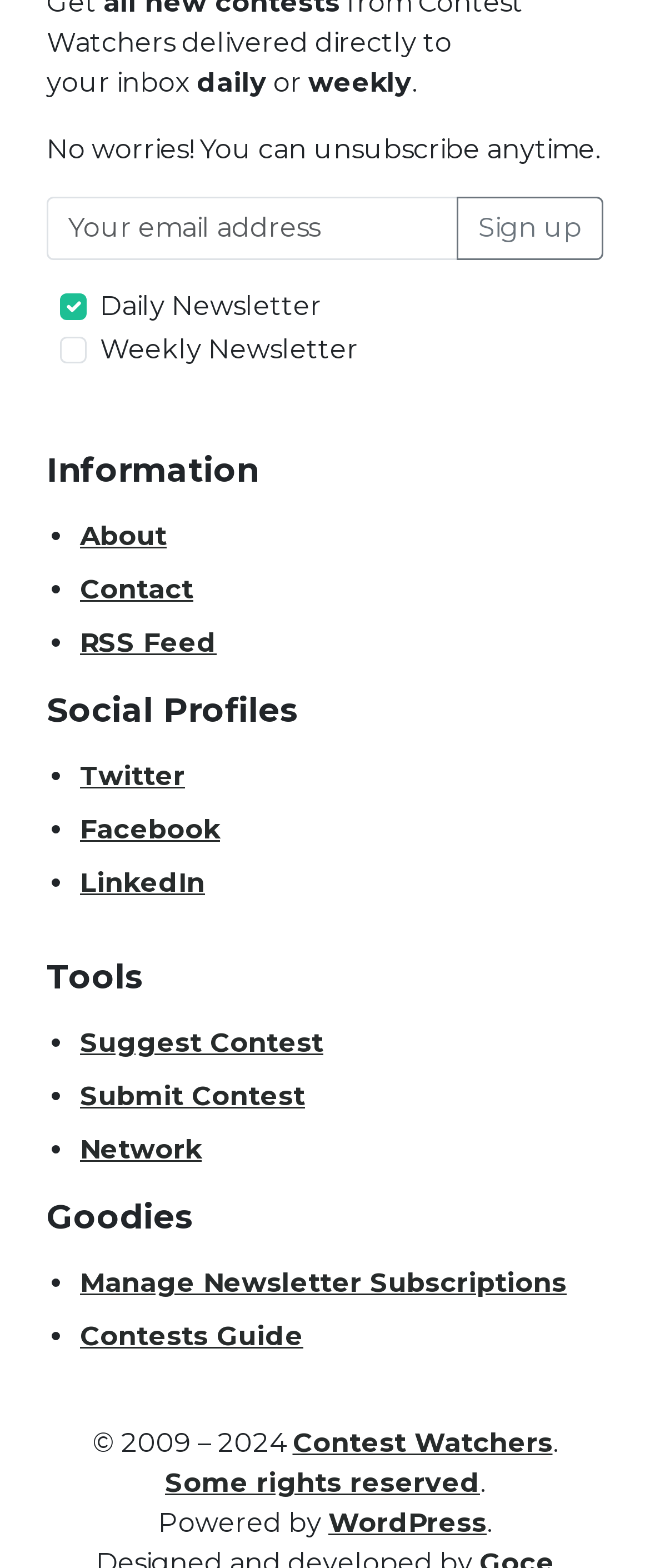Determine the bounding box coordinates for the region that must be clicked to execute the following instruction: "Visit the about page".

[0.123, 0.332, 0.256, 0.352]